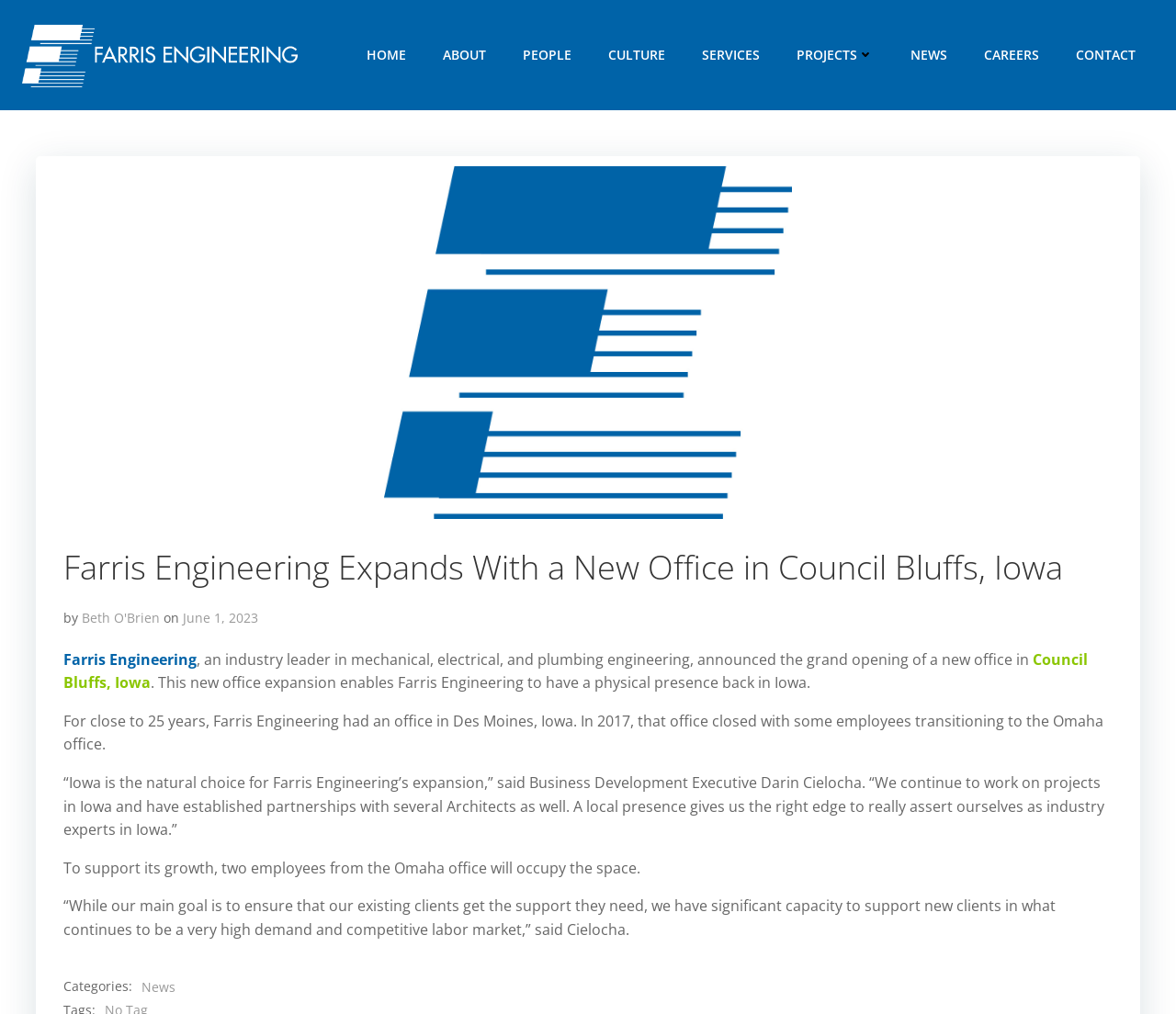Who is the author of the article?
Look at the image and respond to the question as thoroughly as possible.

I looked for the author's name in the article and found it mentioned as 'by Beth O'Brien'.